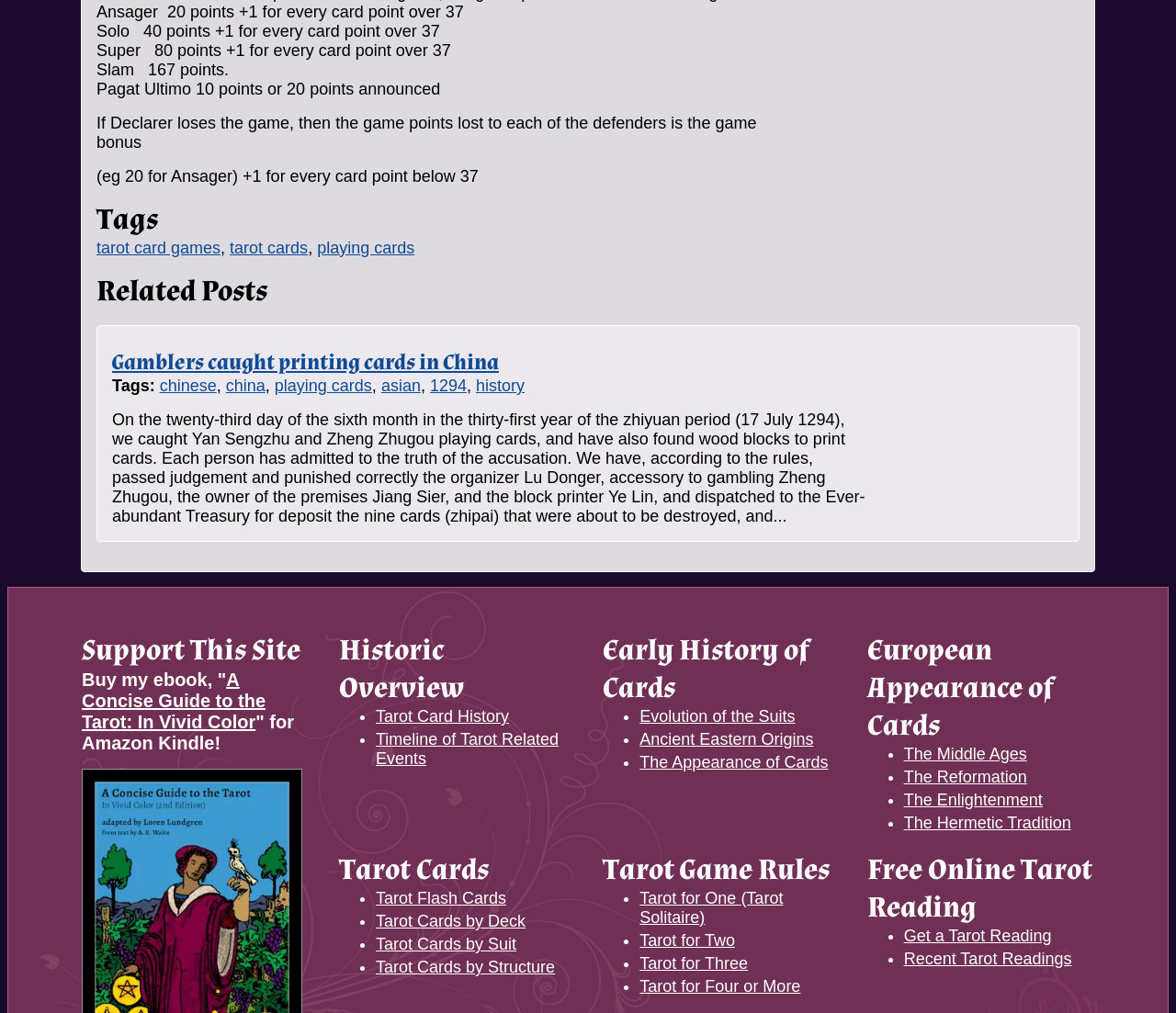Provide the bounding box coordinates for the specified HTML element described in this description: "Tarot Flash Cards". The coordinates should be four float numbers ranging from 0 to 1, in the format [left, top, right, bottom].

[0.32, 0.878, 0.431, 0.896]